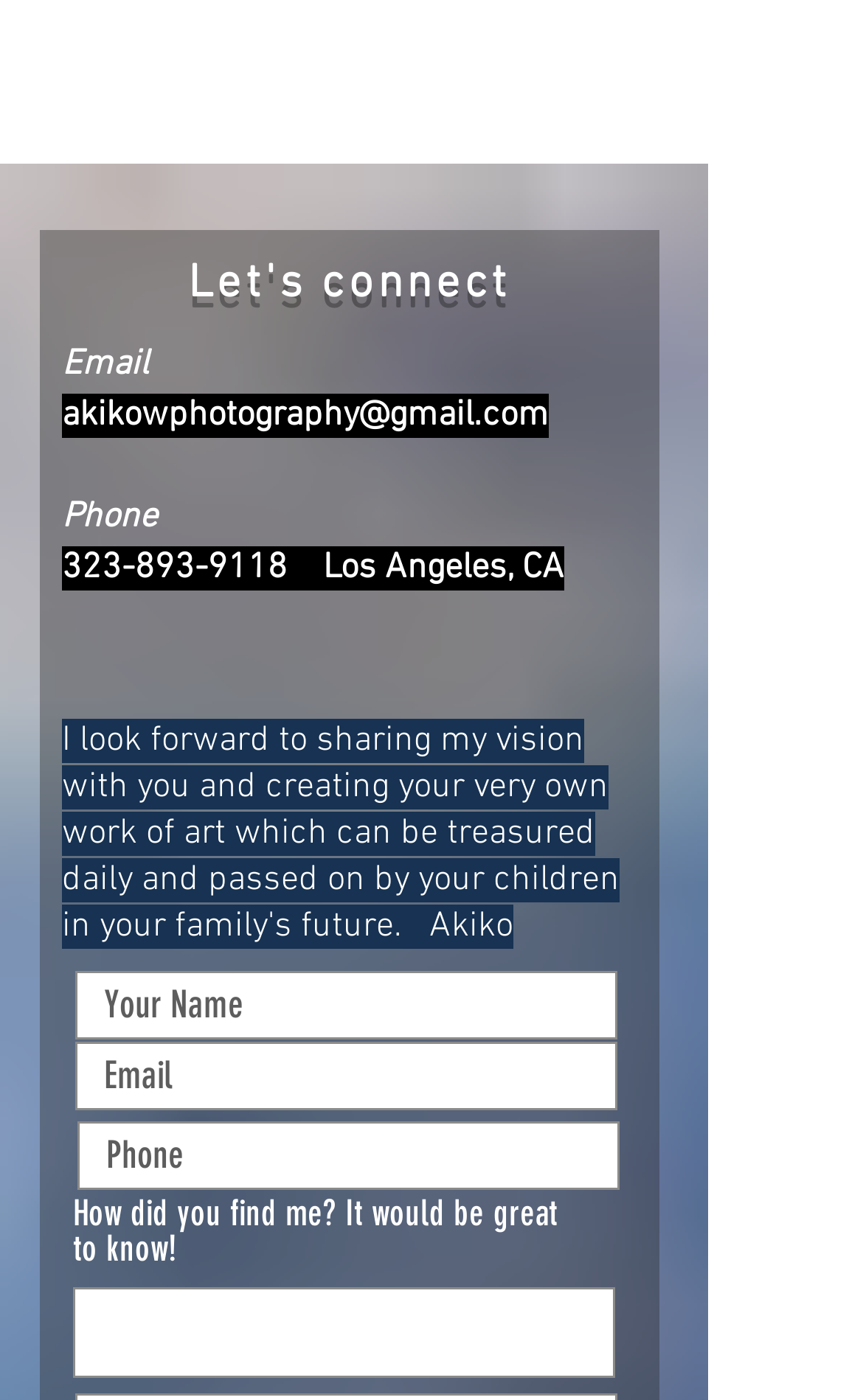What is the photographer's location?
Using the information presented in the image, please offer a detailed response to the question.

The location is mentioned in the contact section, next to the phone number, as 'Los Angeles, CA'.